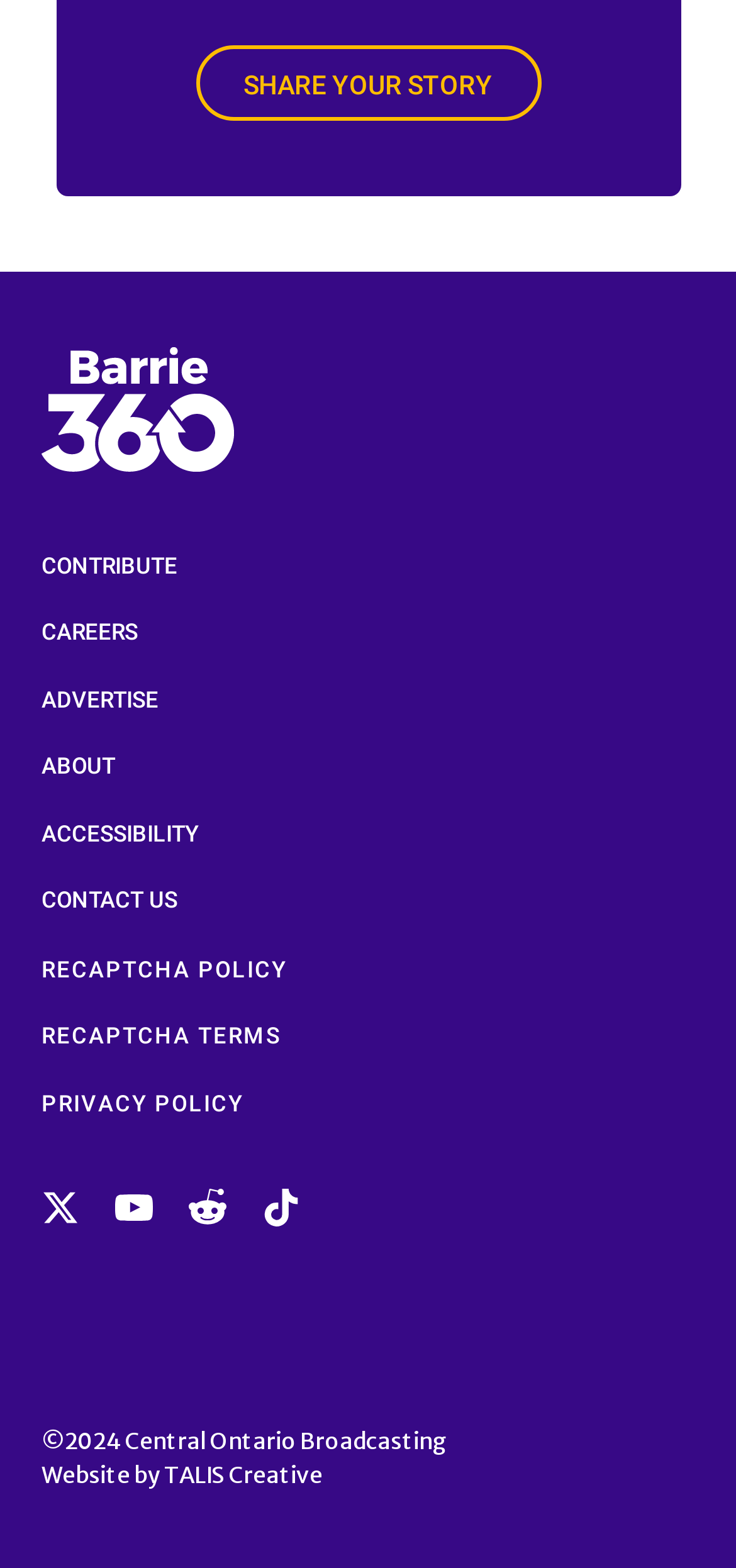How many social media links are there?
From the screenshot, provide a brief answer in one word or phrase.

4